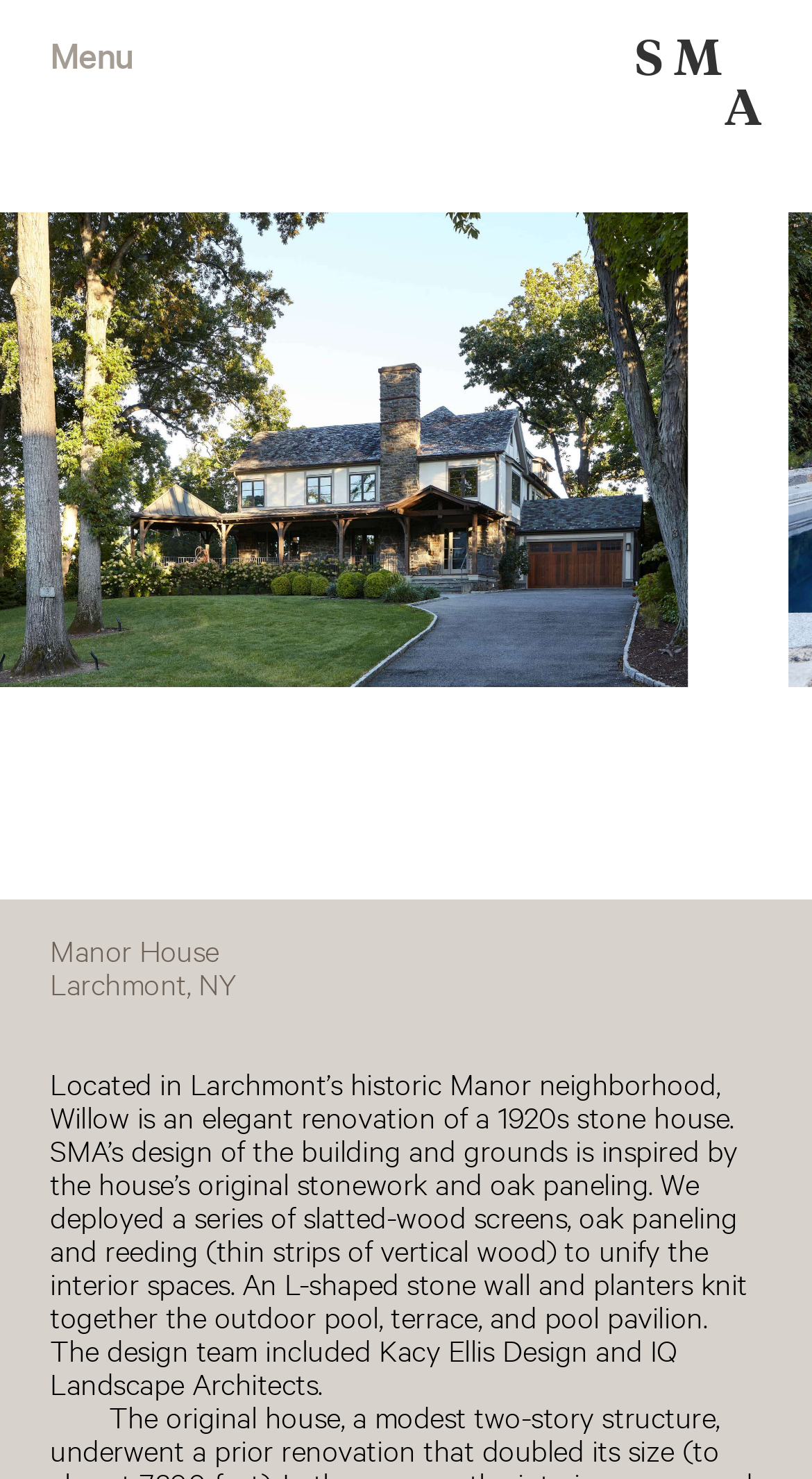What is the name of the house being renovated?
Please look at the screenshot and answer in one word or a short phrase.

Willow